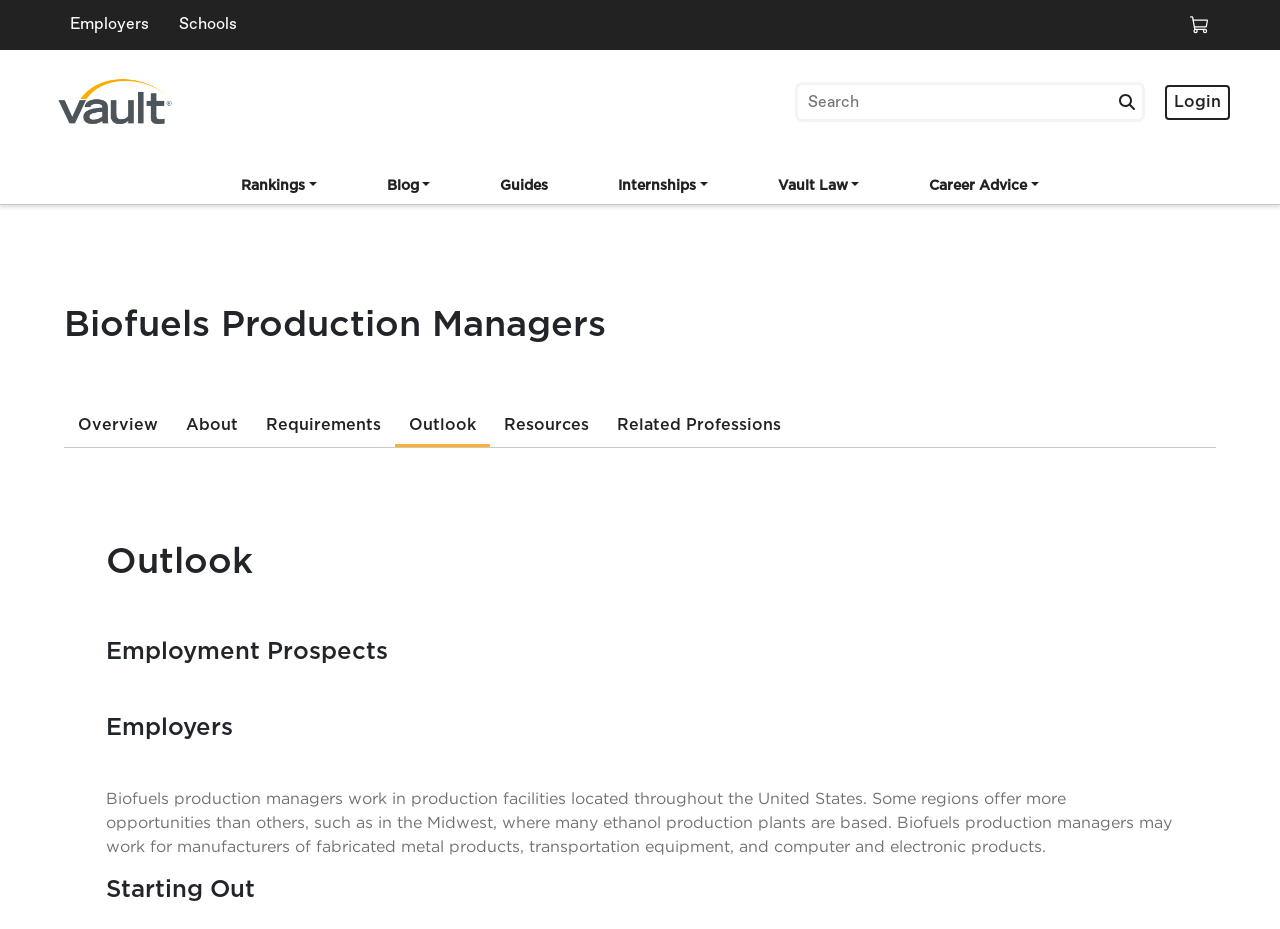Identify the bounding box coordinates for the region of the element that should be clicked to carry out the instruction: "Explore 'concrete driveway cleaning'". The bounding box coordinates should be four float numbers between 0 and 1, i.e., [left, top, right, bottom].

None